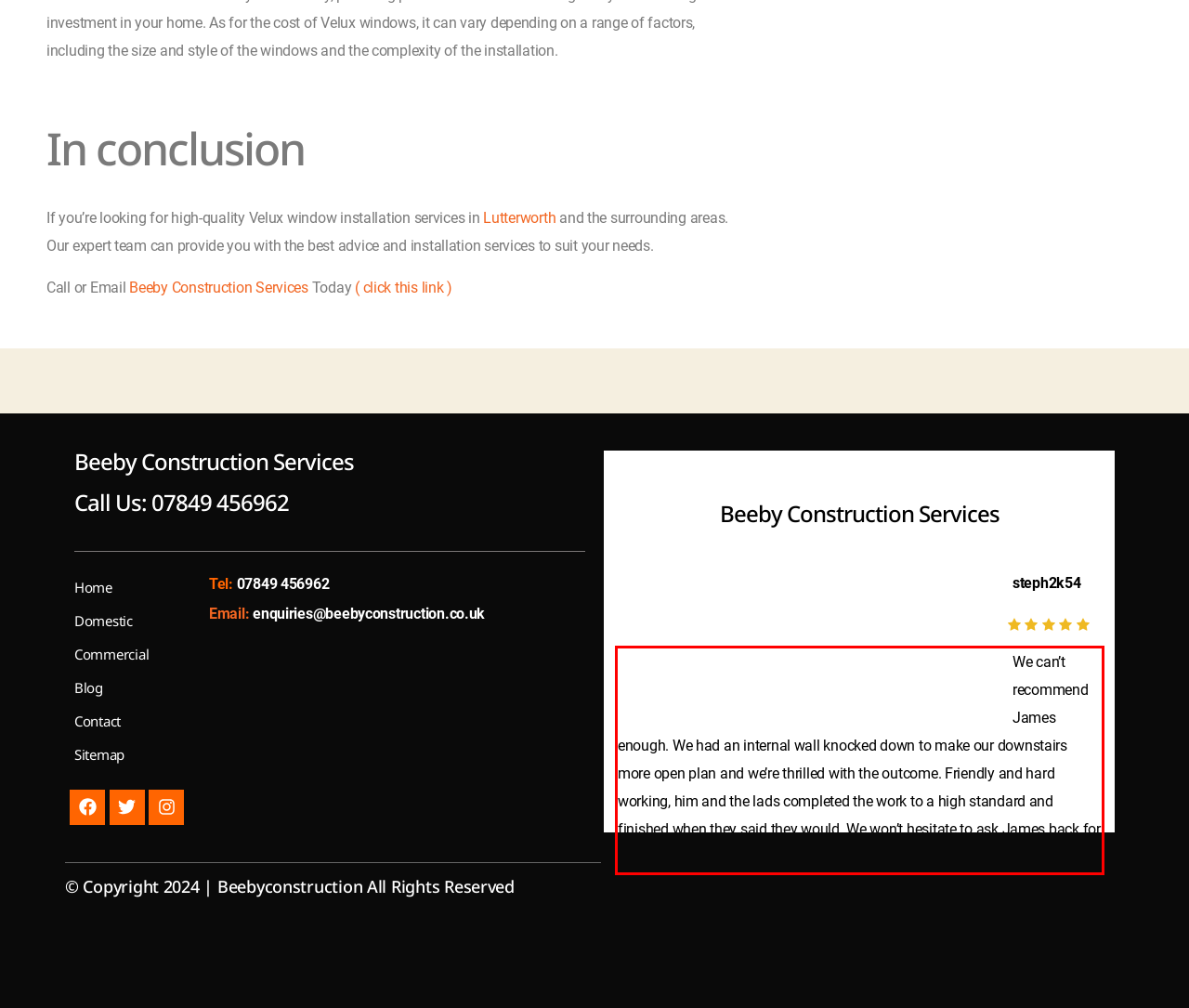Identify the text inside the red bounding box in the provided webpage screenshot and transcribe it.

We can’t recommend James enough. We had an internal wall knocked down to make our downstairs more open plan and we’re thrilled with the outcome. Friendly and hard working, him and the lads completed the work to a high standard and finished when they said they would. We won’t hesitate to ask James back for future plans.